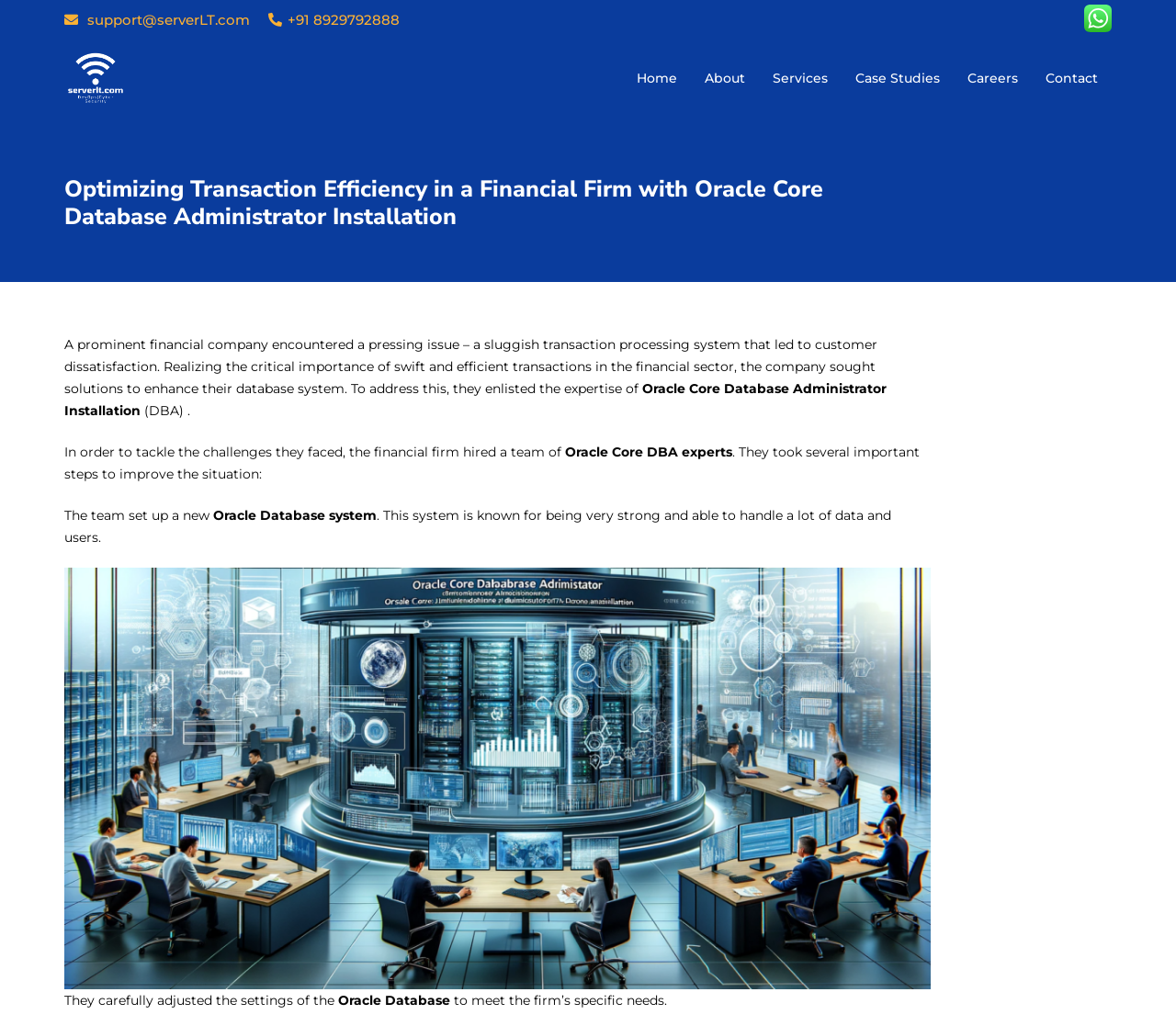Identify the bounding box coordinates of the clickable region to carry out the given instruction: "go to about page".

[0.588, 0.04, 0.645, 0.112]